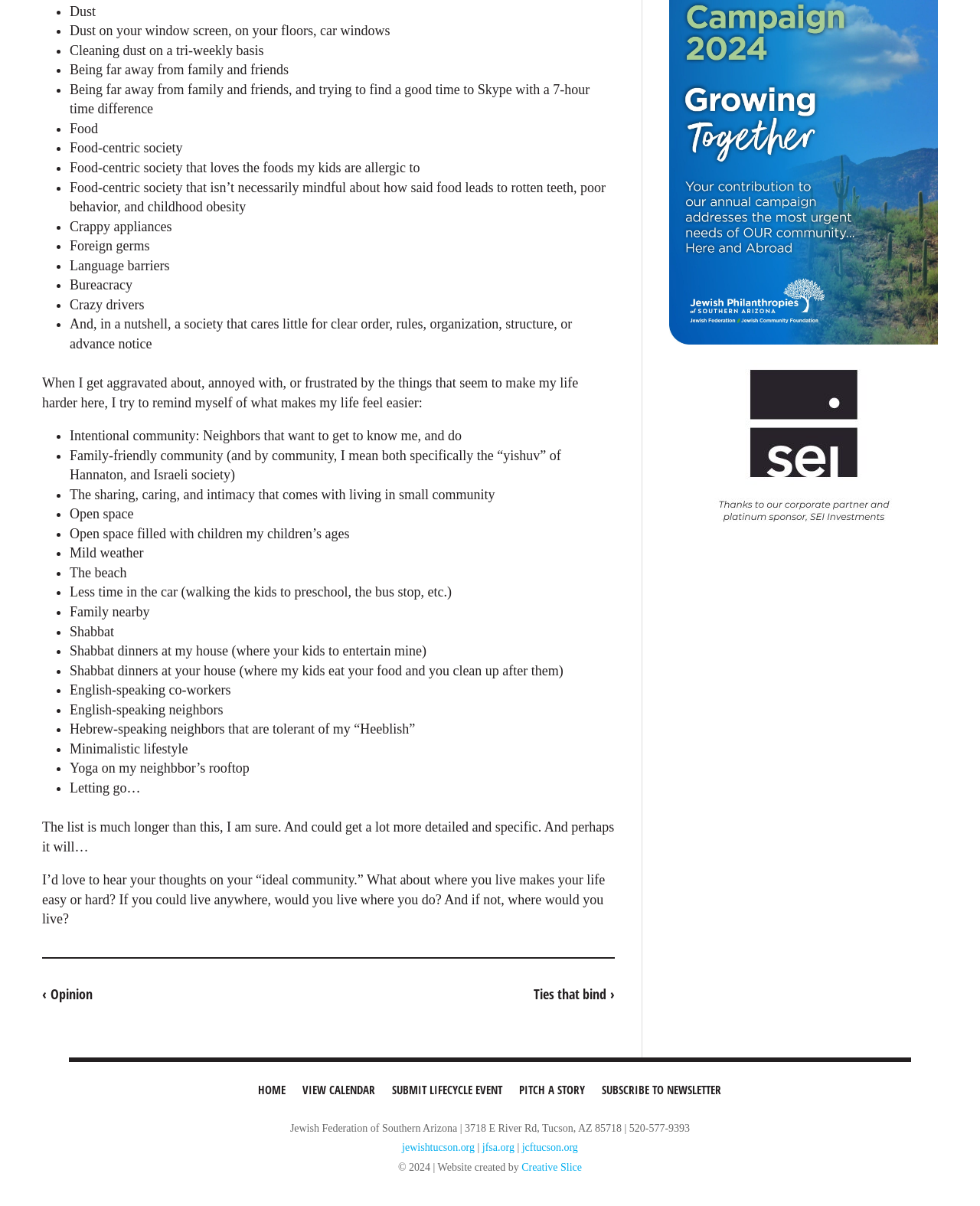What is the author's living situation?
Please provide a comprehensive answer to the question based on the webpage screenshot.

The author lives in a small community, specifically the 'yishuv' of Hannaton, which is a family-friendly community with open spaces and a mild climate.